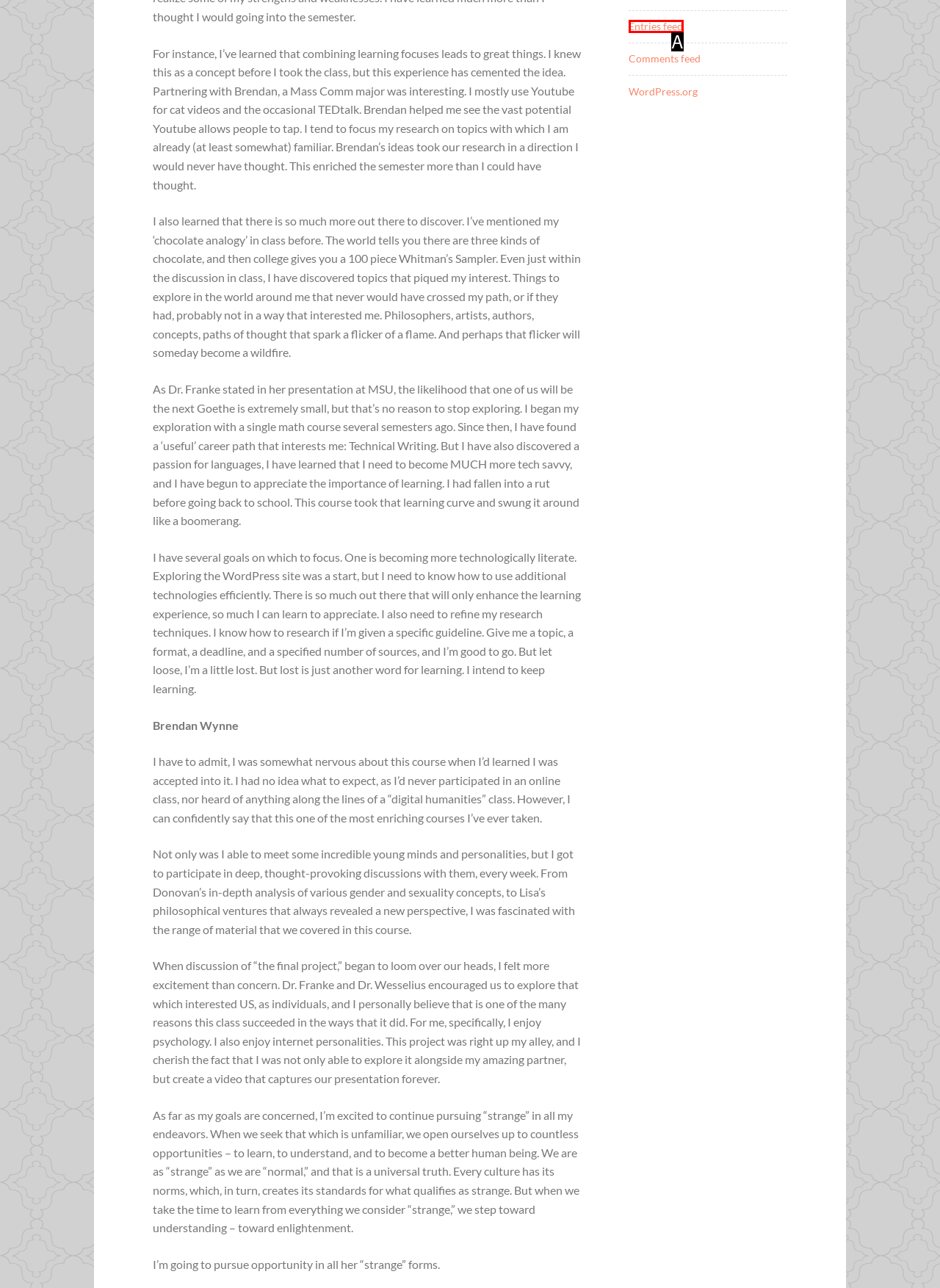Point out the option that aligns with the description: Entries feed
Provide the letter of the corresponding choice directly.

A